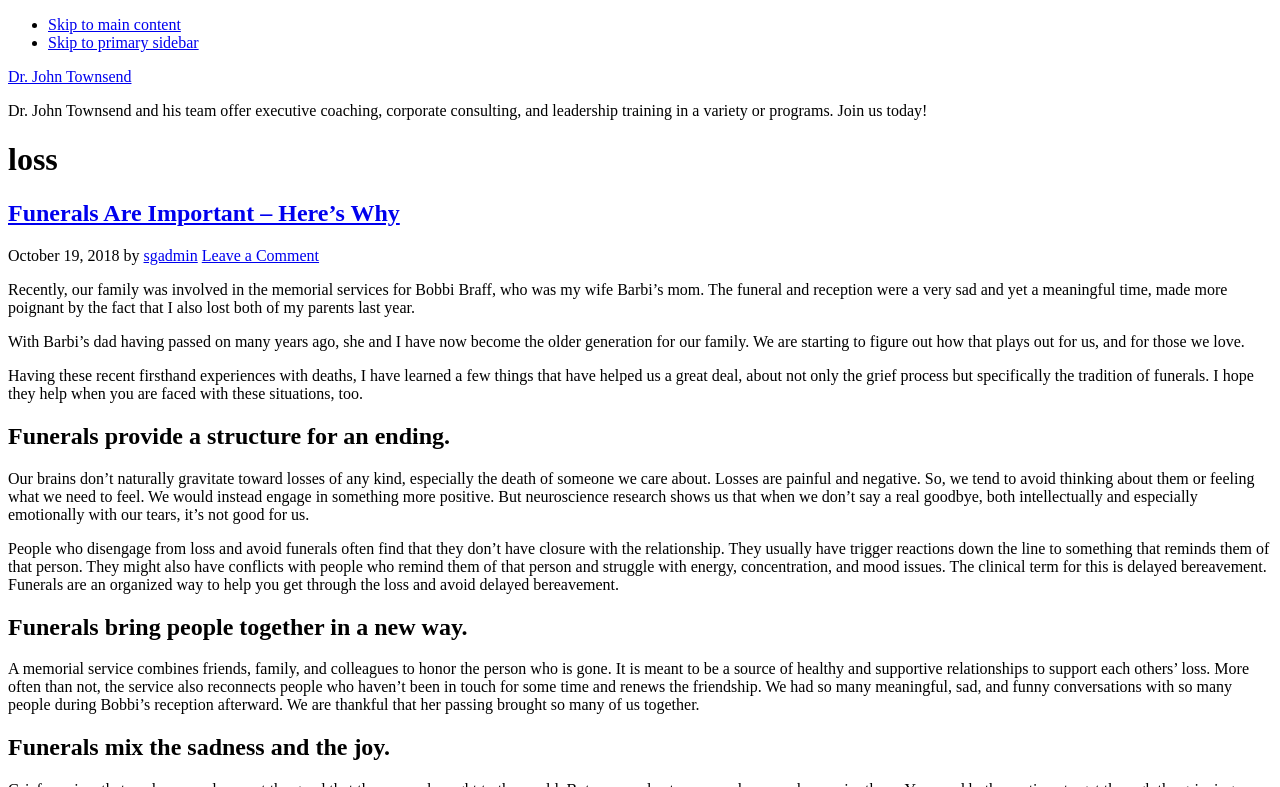What is the name of the author of this article?
Look at the image and respond with a one-word or short phrase answer.

Dr. John Townsend